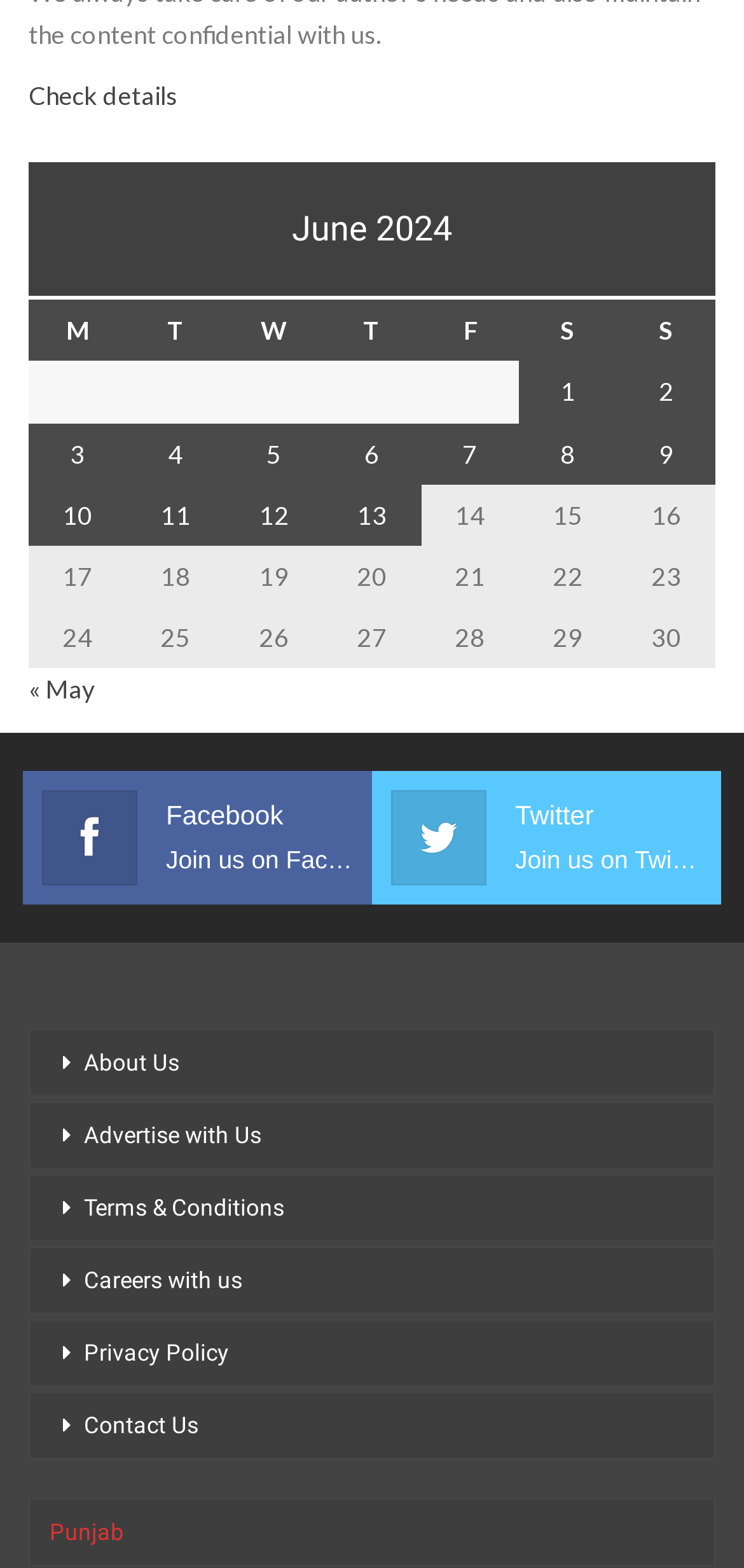What is the month displayed in the table? Based on the screenshot, please respond with a single word or phrase.

June 2024